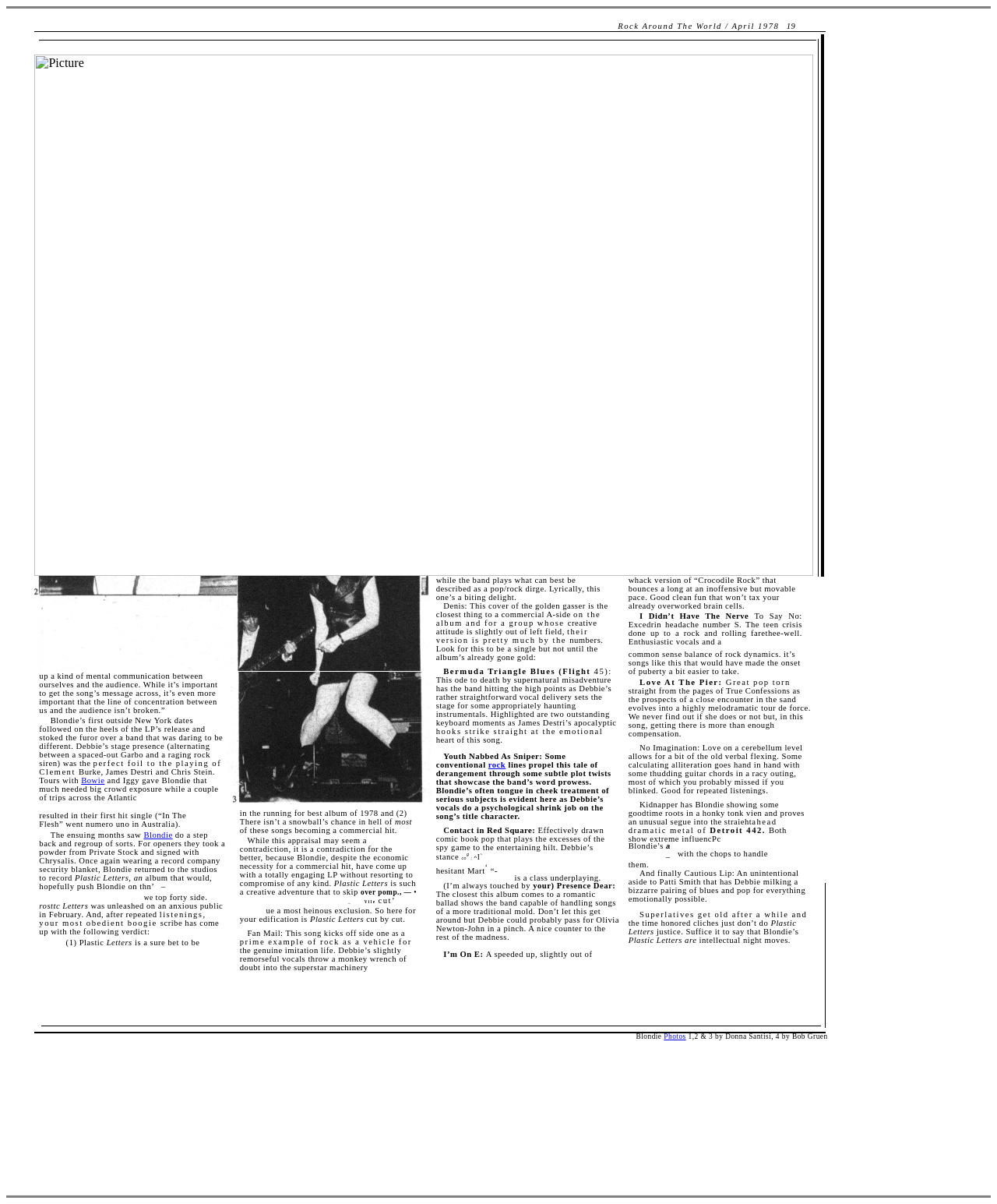Based on the image, provide a detailed response to the question:
Who is the lead singer of the band?

The lead singer of the band Blondie is Debbie, as mentioned in the text 'Debbie’s stage presence (alternating between a spaced-out Garbo and a raging rock siren) was the perfect foil to the playing of Clement' and other parts of the article.